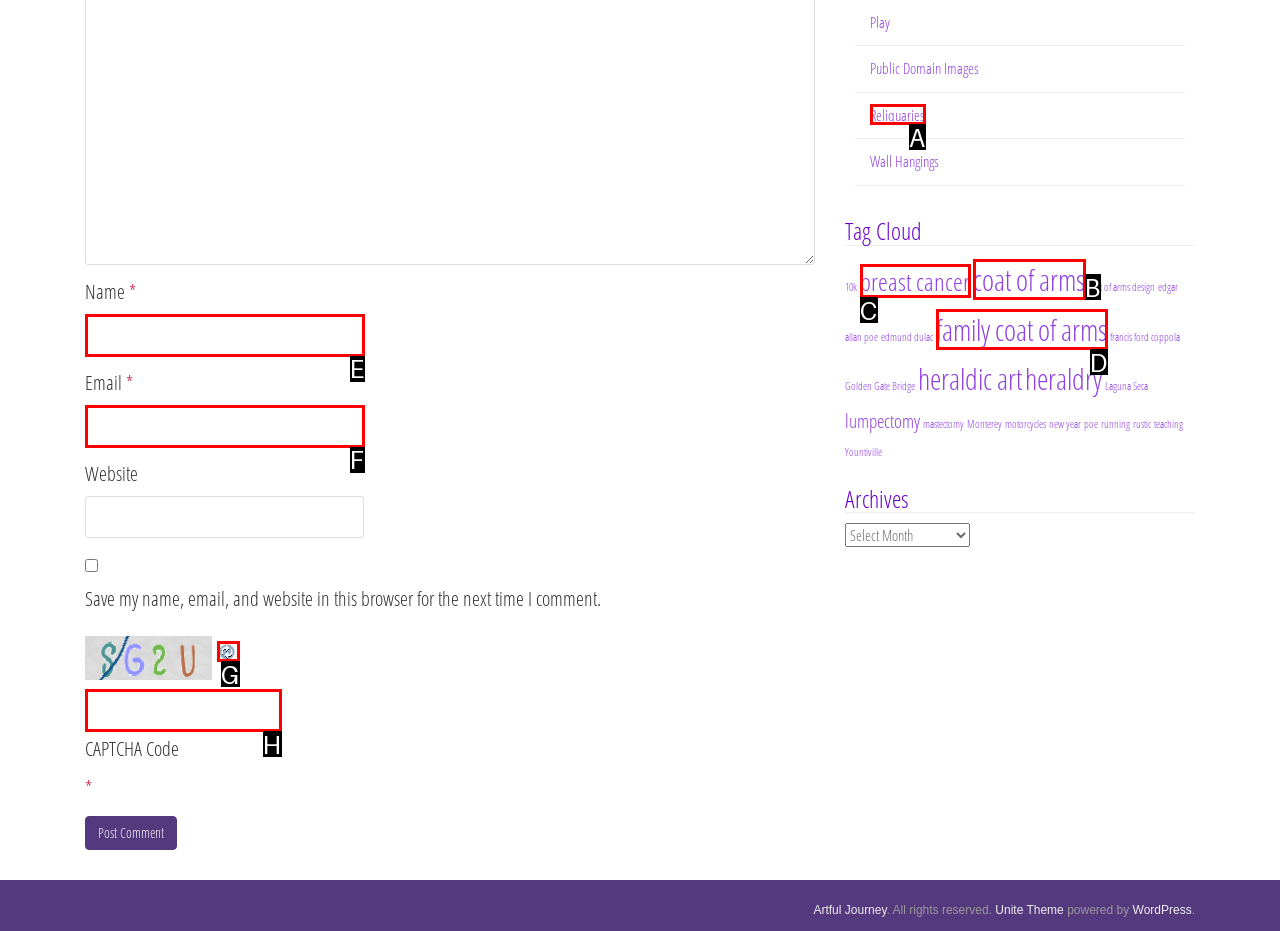Based on the element description: Airport to Rafina Port, choose the best matching option. Provide the letter of the option directly.

None